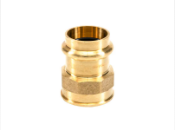Provide a comprehensive description of the image.

This image features a high-quality brass adapter, specifically identified as the 2PS2S00 model, designed for plumbing applications. The adapter showcases a robust, lead-free brass construction, ensuring durability and compliance with safety standards. Its precise design allows for secure connections in press-fit systems, providing leak-proof performance for both residential and commercial plumbing needs. The polished finish enhances both aesthetic appeal and corrosion resistance, making it a reliable choice for various fluid transfer applications.